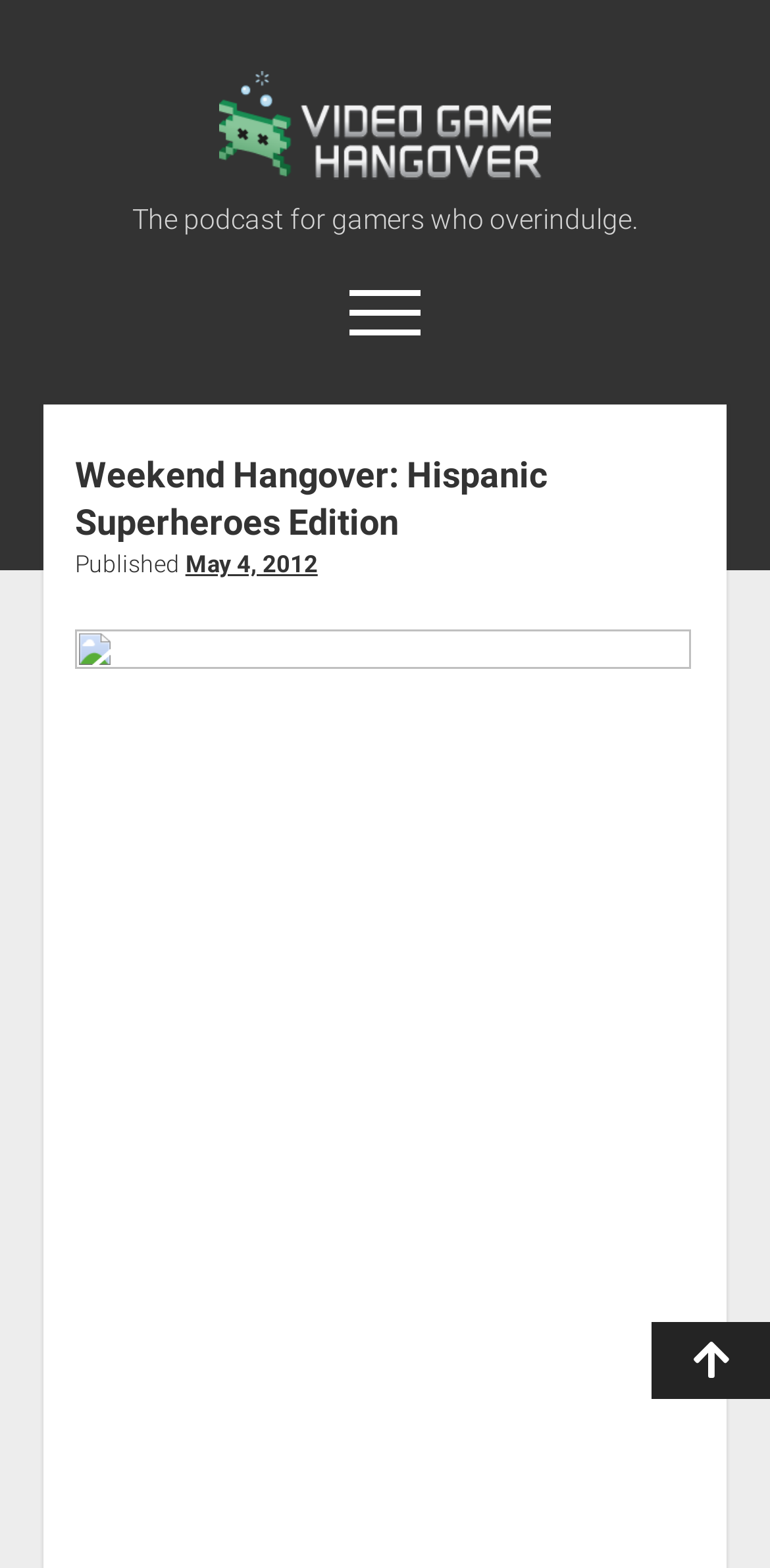Find the bounding box coordinates for the element that must be clicked to complete the instruction: "Open the menu". The coordinates should be four float numbers between 0 and 1, indicated as [left, top, right, bottom].

[0.454, 0.185, 0.546, 0.22]